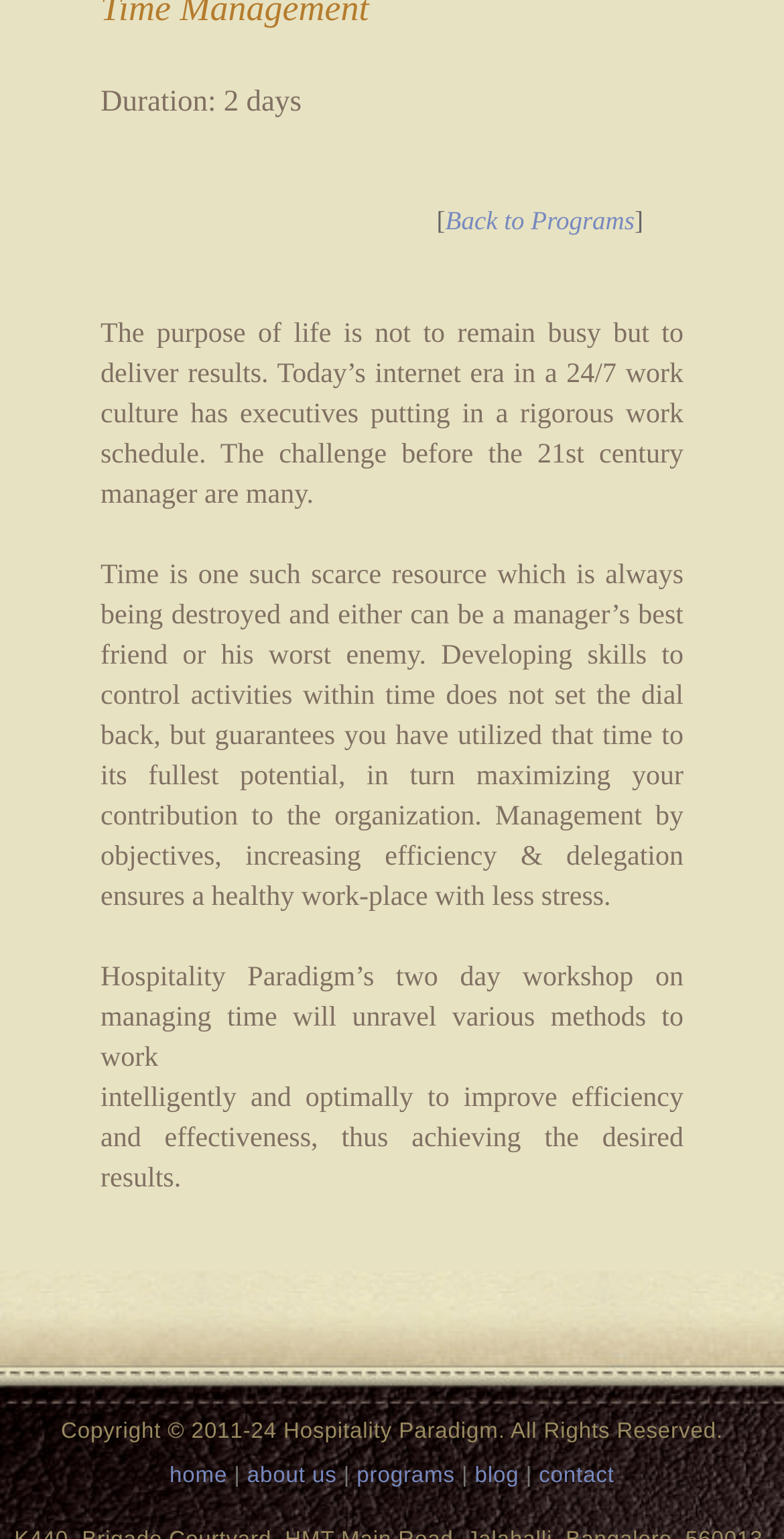Find the bounding box coordinates corresponding to the UI element with the description: "blog". The coordinates should be formatted as [left, top, right, bottom], with values as floats between 0 and 1.

[0.606, 0.951, 0.662, 0.967]